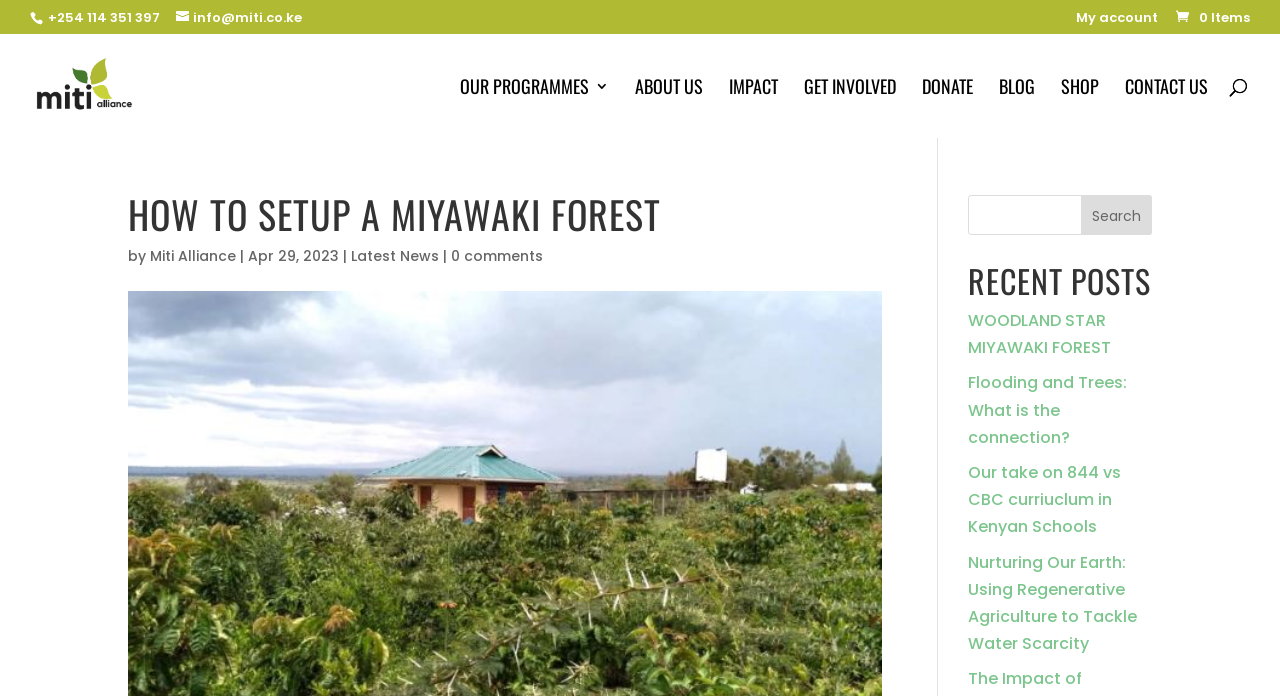Please give a short response to the question using one word or a phrase:
What is the date of the article 'HOW TO SETUP A MIYAWAKI FOREST'?

Apr 29, 2023